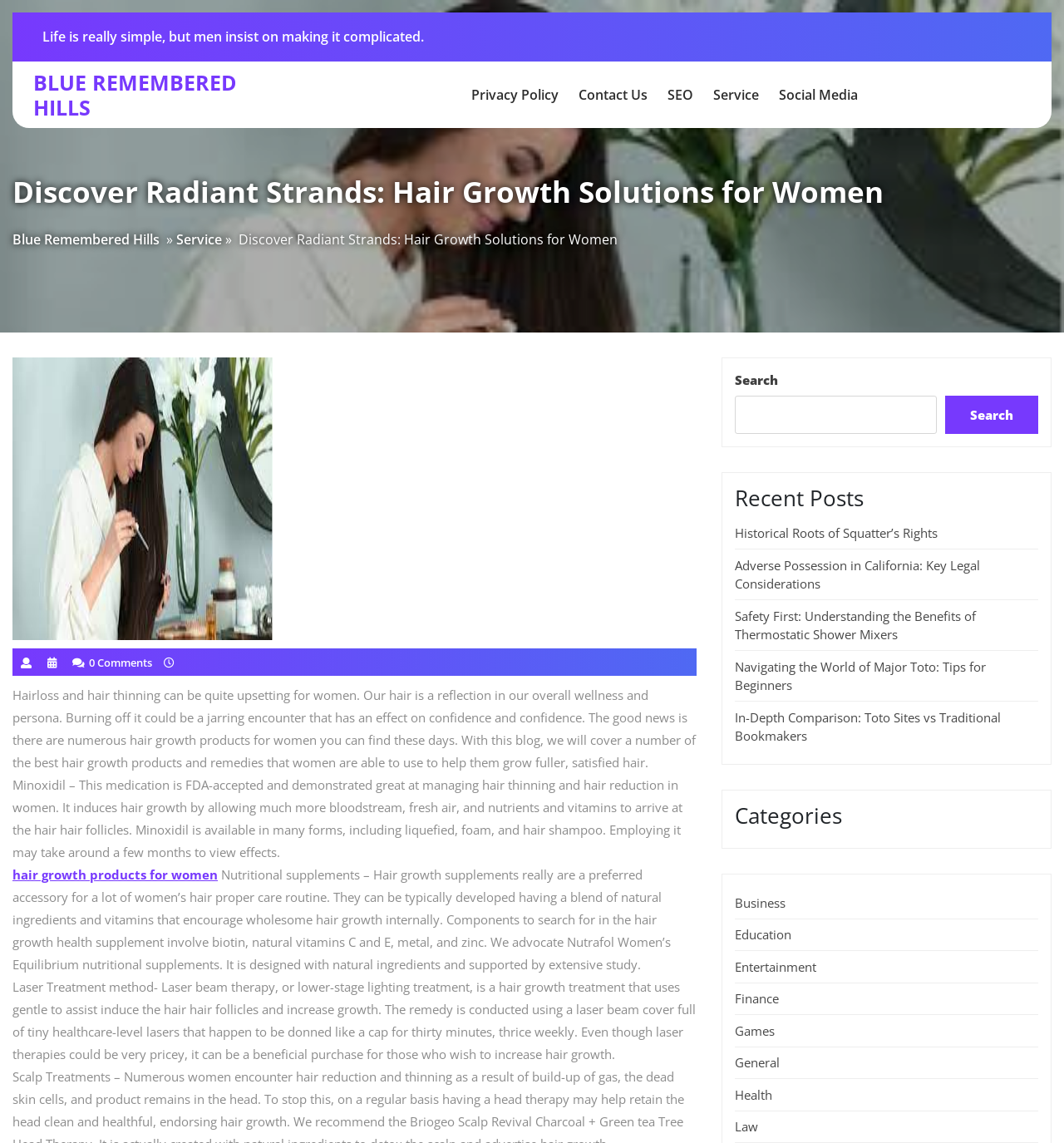Identify the coordinates of the bounding box for the element described below: "Blue Remembered Hills". Return the coordinates as four float numbers between 0 and 1: [left, top, right, bottom].

[0.012, 0.201, 0.15, 0.218]